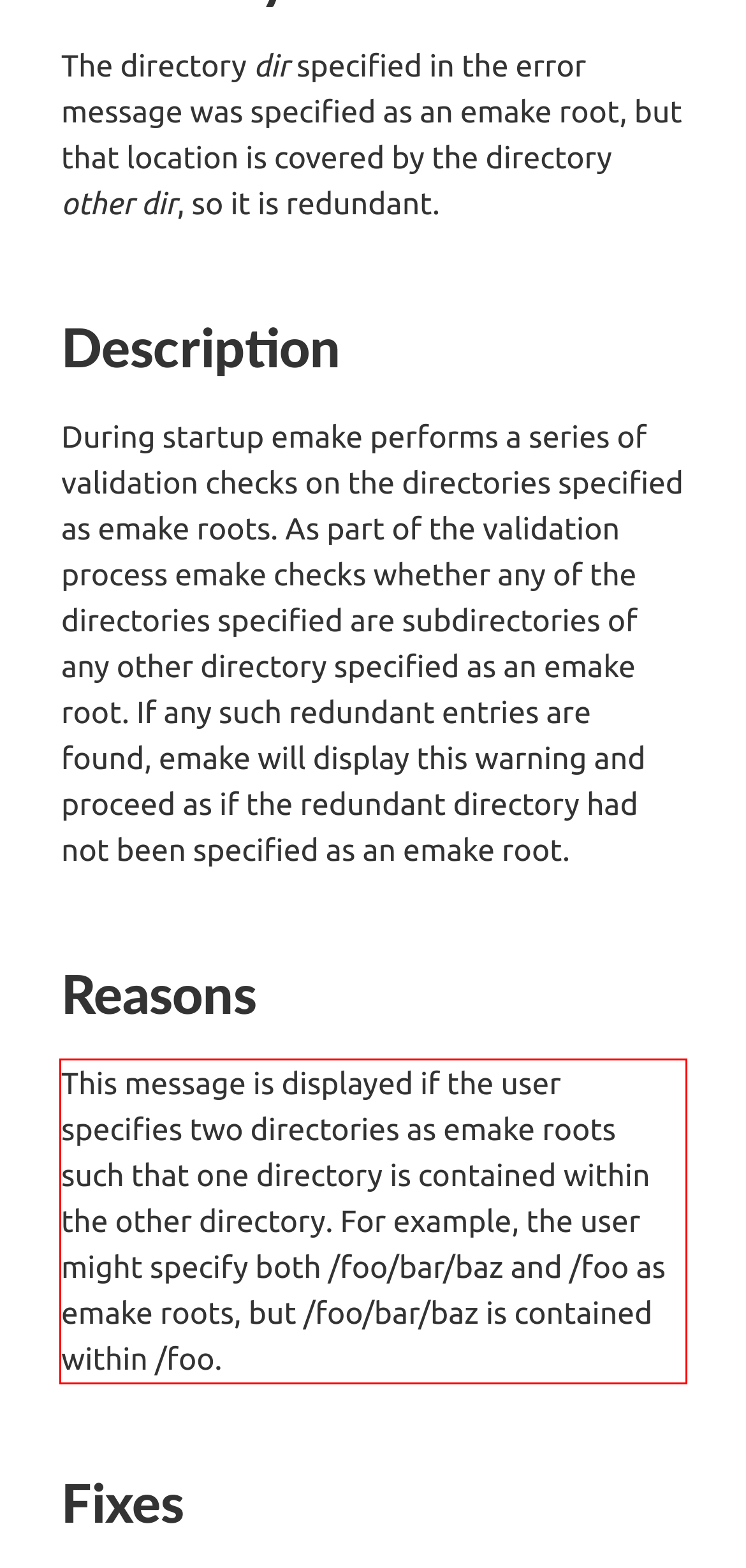With the given screenshot of a webpage, locate the red rectangle bounding box and extract the text content using OCR.

This message is displayed if the user specifies two directories as emake roots such that one directory is contained within the other directory. For example, the user might specify both /foo/bar/baz and /foo as emake roots, but /foo/bar/baz is contained within /foo.